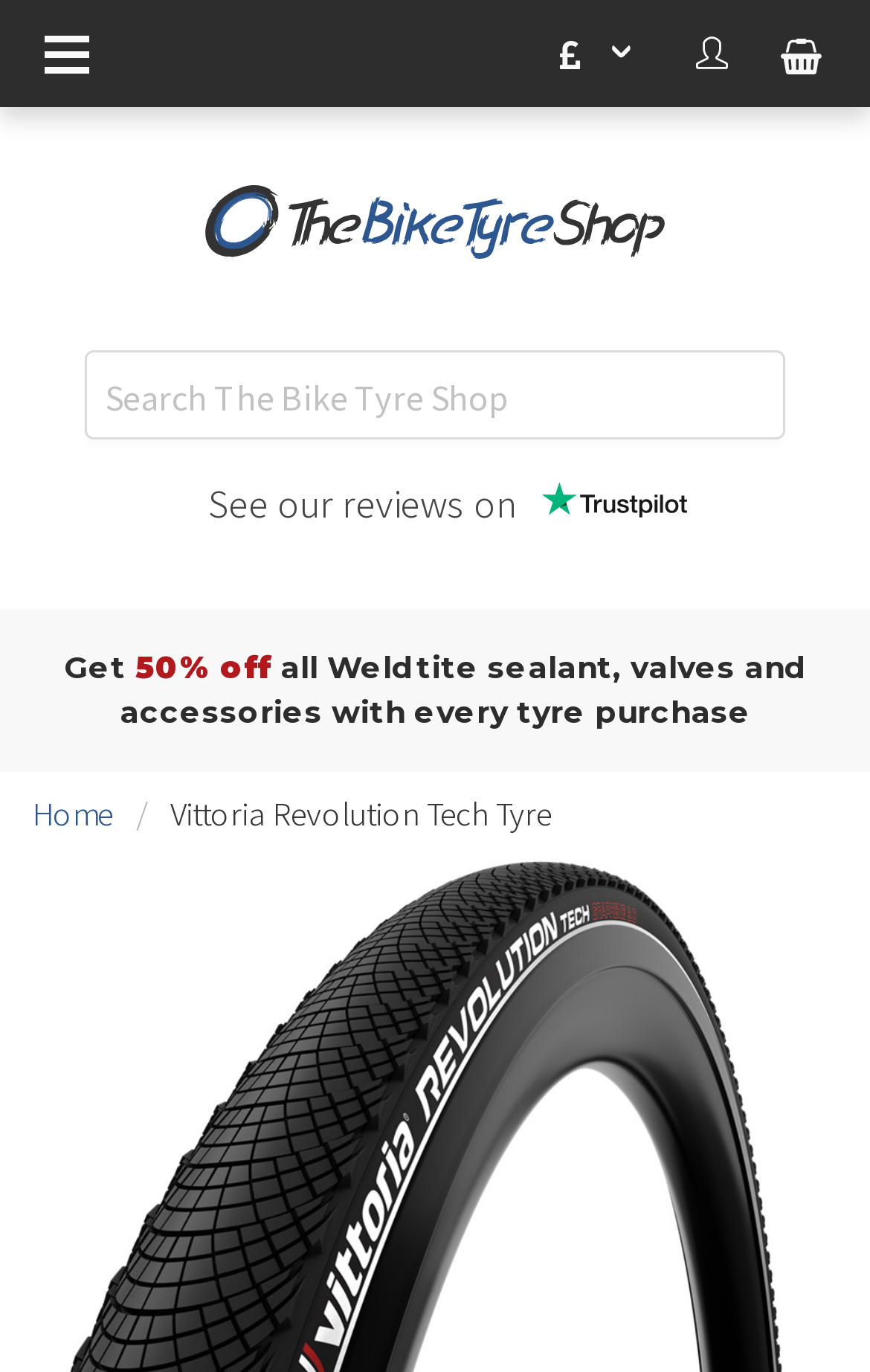Generate the title text from the webpage.

Vittoria Revolution Tech Tyre